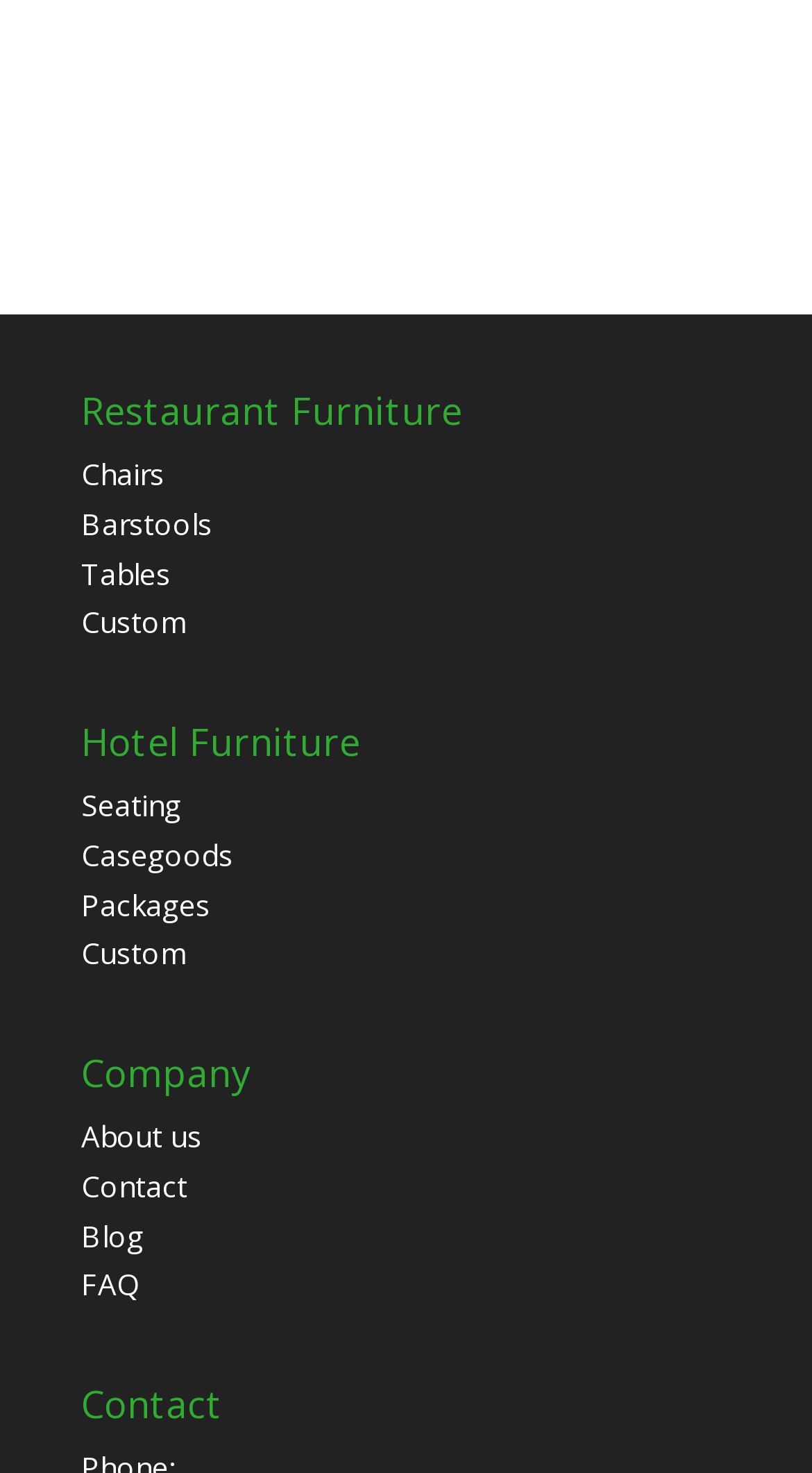Provide a brief response to the question using a single word or phrase: 
How many links are listed under 'Company'?

4